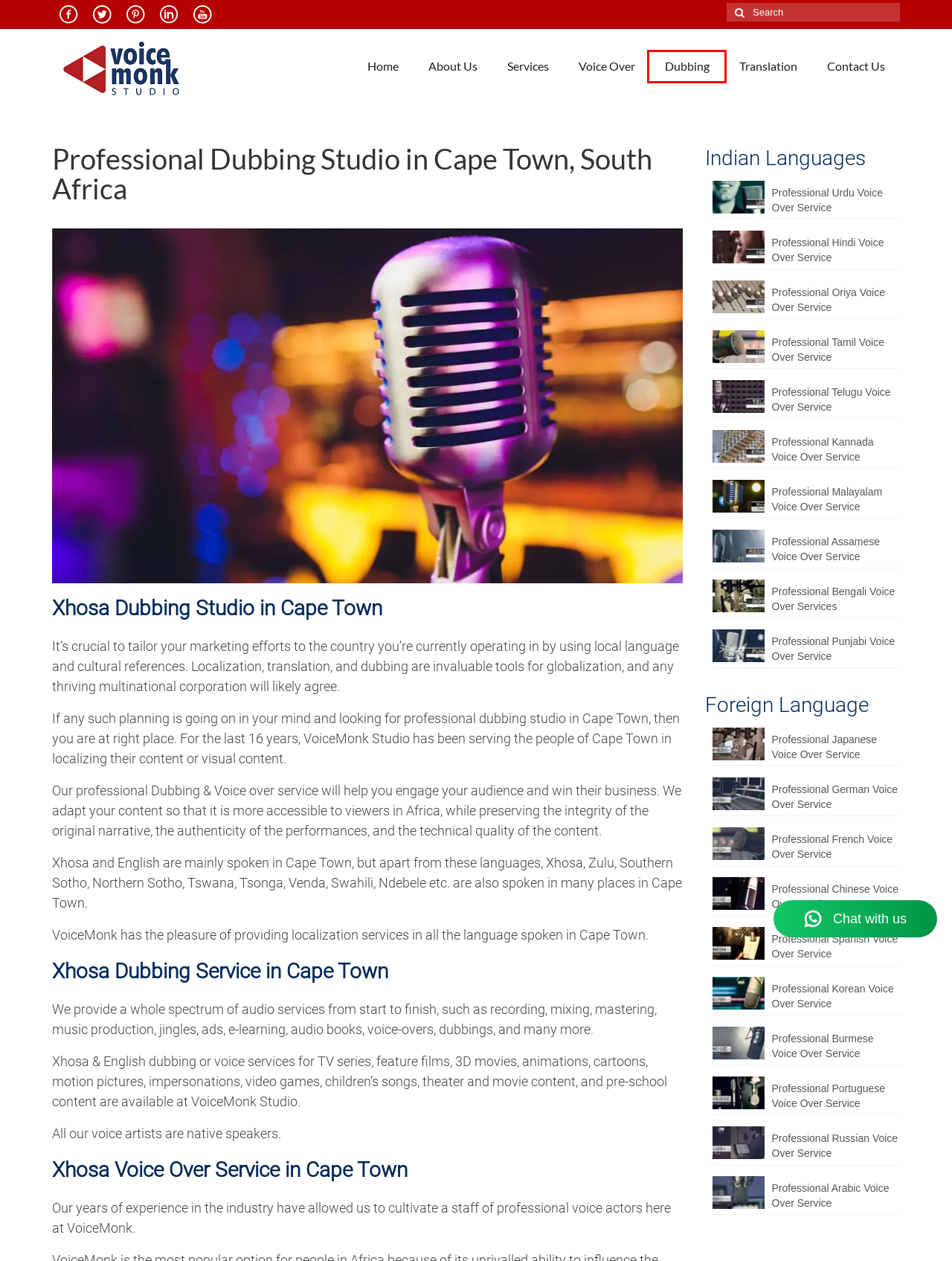Examine the screenshot of the webpage, noting the red bounding box around a UI element. Pick the webpage description that best matches the new page after the element in the red bounding box is clicked. Here are the candidates:
A. Contact Us | VoiceMonk Studio - Noida, Delhi, India
B. Voice-Over Dubbing | Voice Recording Studio Noida
C. Portuguese Voice Over Service by Portuguese Dubbing Artists
D. Oriya Voice Over Service by Oriya Dubbing Artists | VoiceMonk
E. Hindi Voice Over Service by Hindi Dubbing Artists | VoiceMonk
F. Punjabi Voice Over Service by Punjabi Dubbing Artists | VoiceMonk
G. Telugu Voice Over Service by Telugu Dubbing Artists | VoiceMonk
H. Bengali Voice Over Service by Bengali Dubbing Artists | VoiceMonk

B